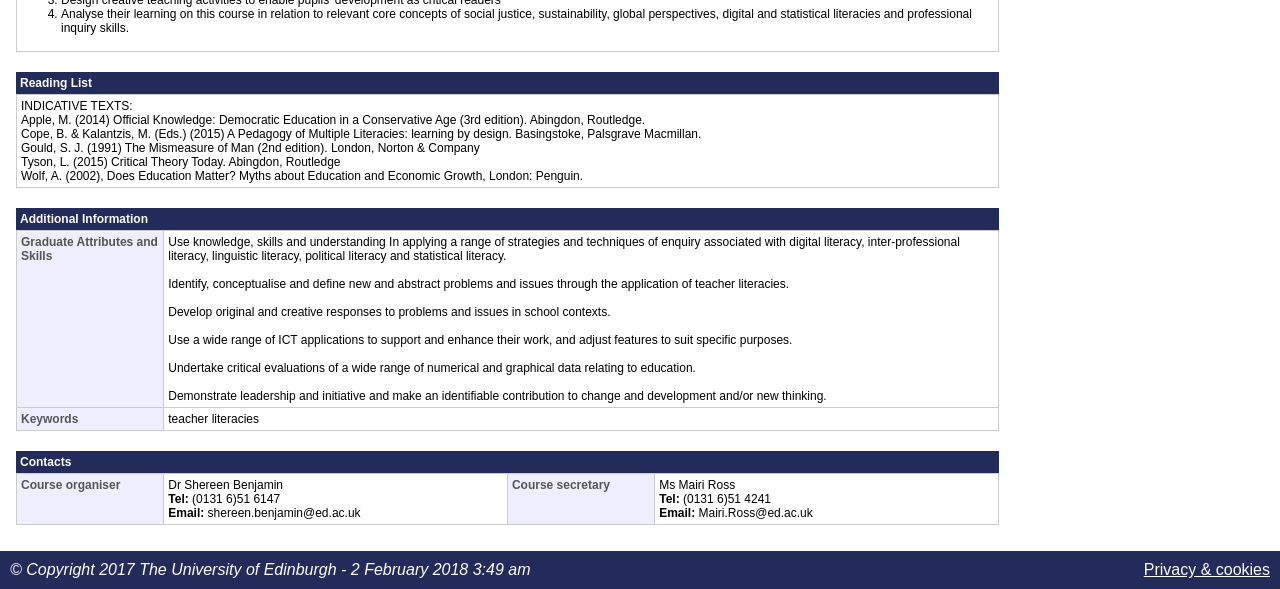Look at the image and write a detailed answer to the question: 
What is the copyright year of the University of Edinburgh?

The footer of the webpage contains the text '© Copyright 2017 The University of Edinburgh - 2 February 2018 3:49 am', which indicates that the copyright year is 2017.